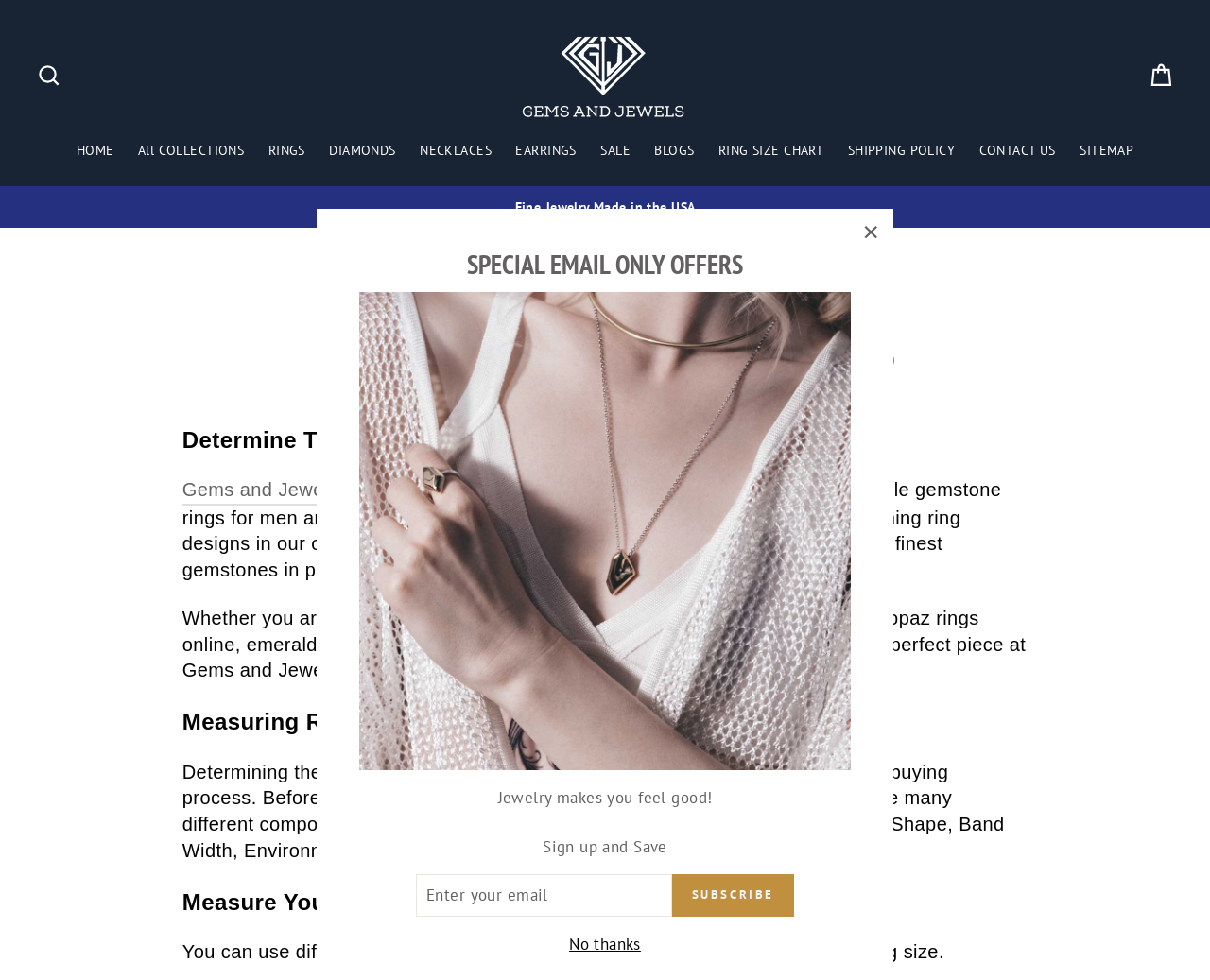What is the benefit of subscribing to the email newsletter?
Refer to the image and give a detailed response to the question.

By subscribing to the email newsletter, users can receive special email-only offers, which may include exclusive discounts, promotions, or early access to new products. This is a way for the website to reward its loyal customers and keep them informed about new developments.